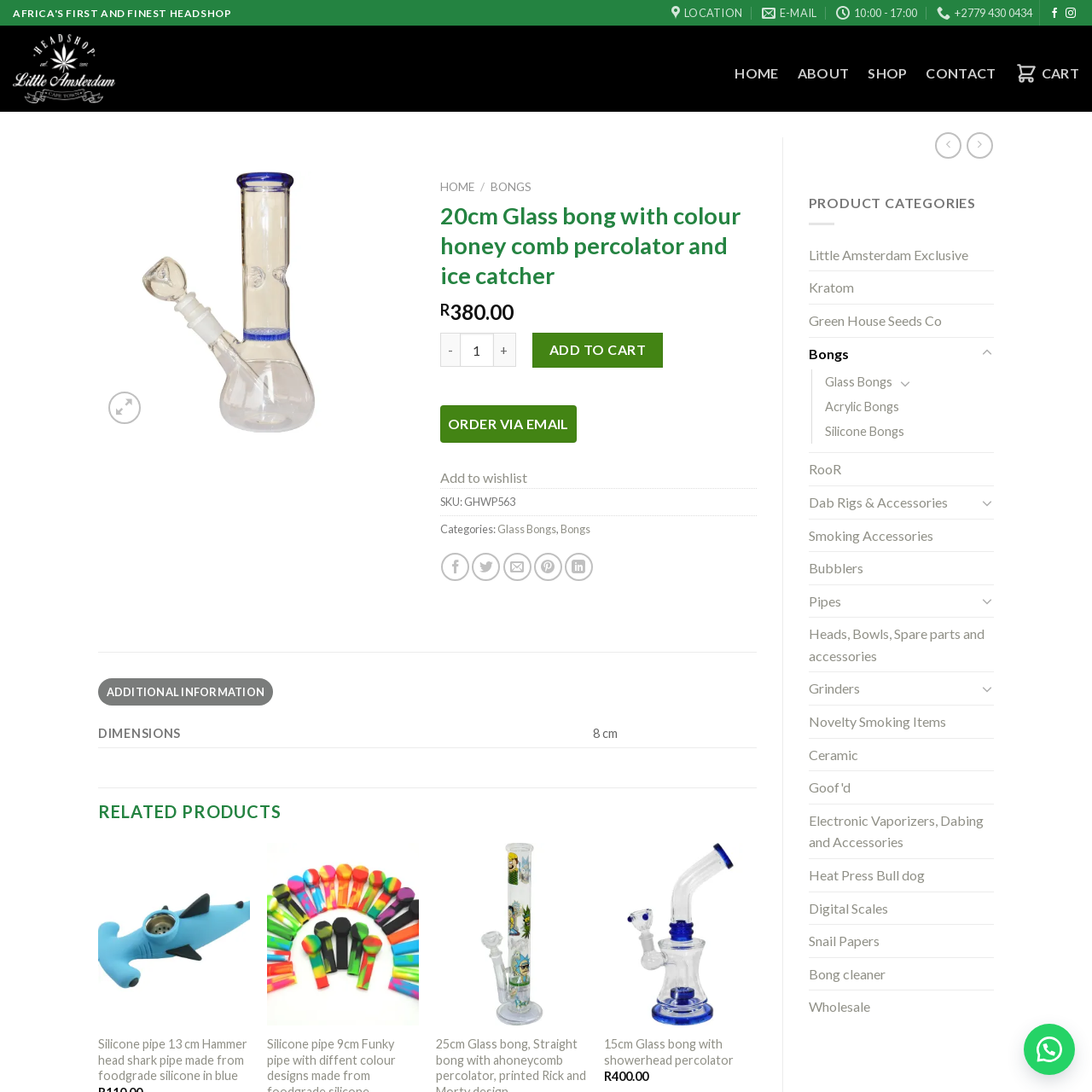Locate the bounding box coordinates of the segment that needs to be clicked to meet this instruction: "Click on the 'Toggle' button to expand product categories".

[0.898, 0.314, 0.91, 0.333]